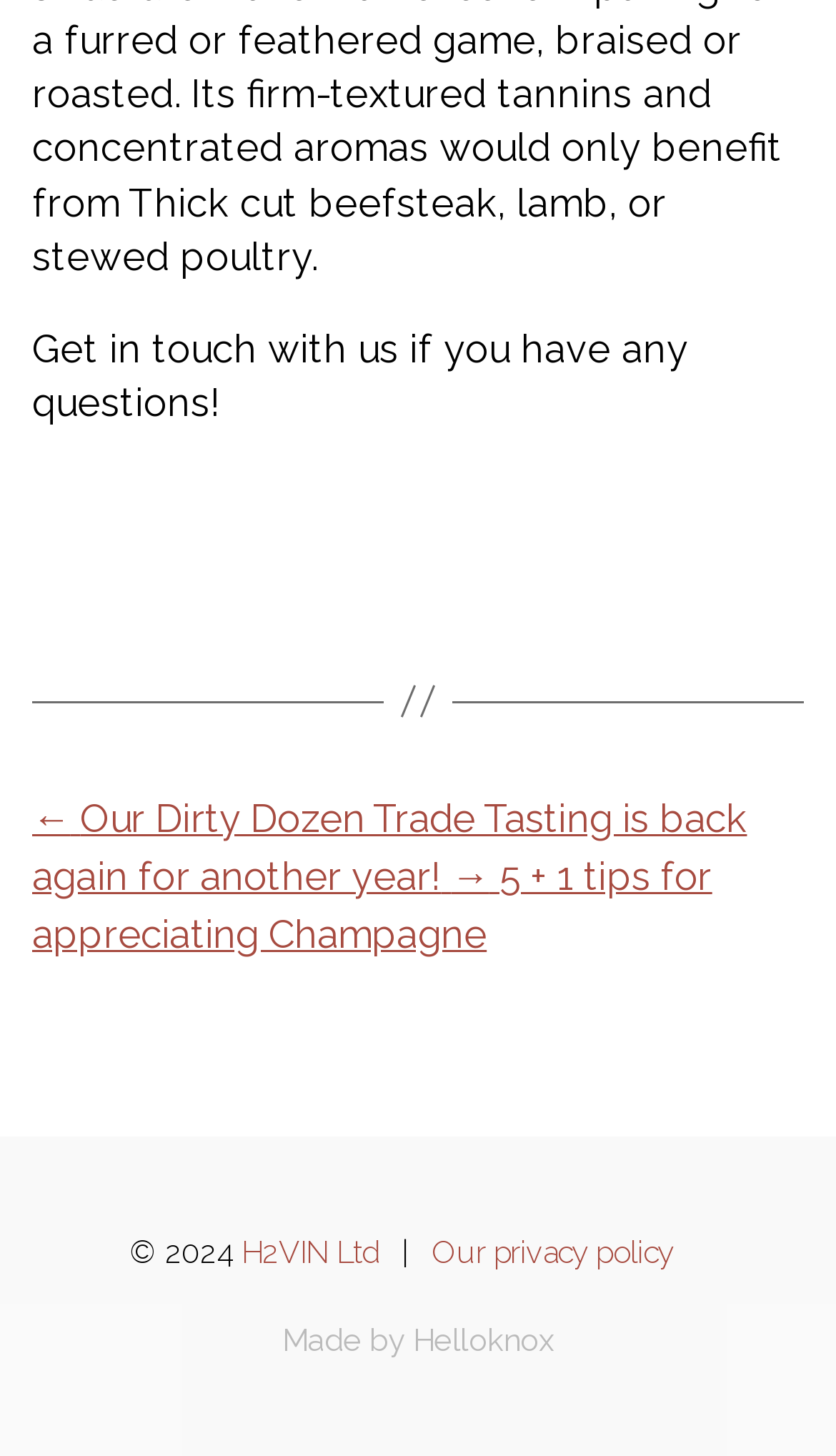Respond to the following query with just one word or a short phrase: 
What is the year of the copyright?

2024